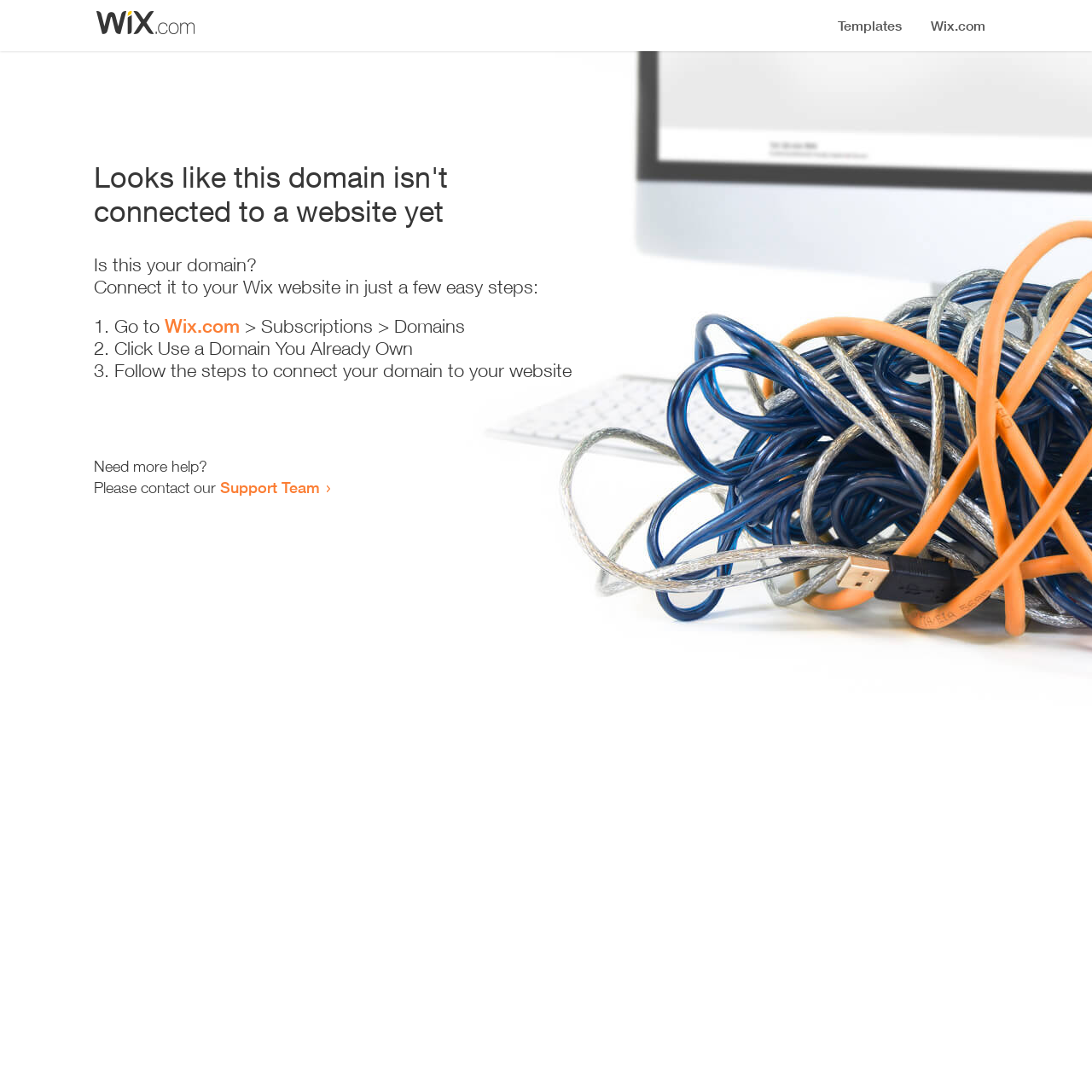Identify and provide the bounding box for the element described by: "Support Team".

[0.202, 0.438, 0.293, 0.455]